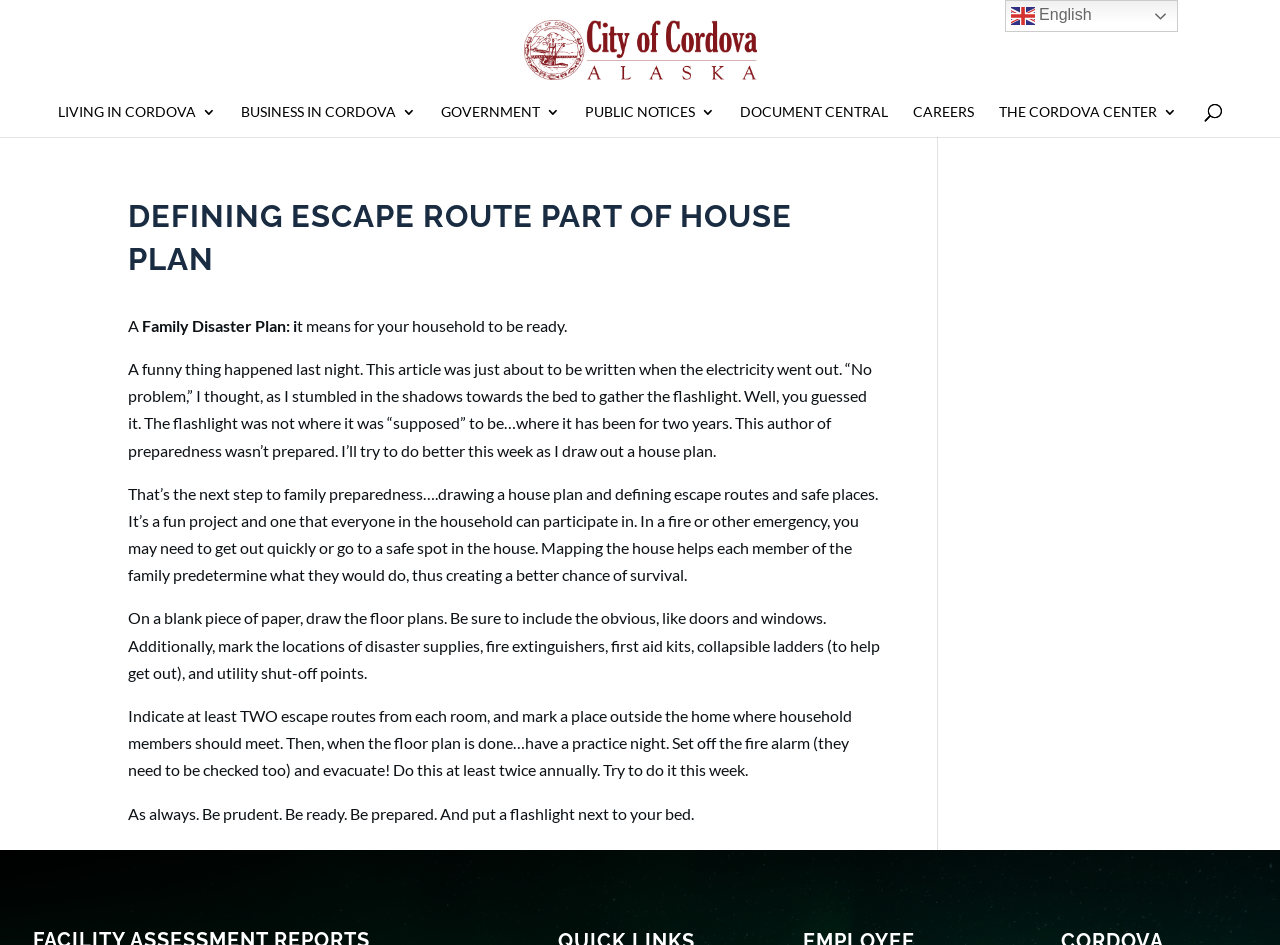Identify the bounding box coordinates of the element that should be clicked to fulfill this task: "Read about living in Cordova". The coordinates should be provided as four float numbers between 0 and 1, i.e., [left, top, right, bottom].

[0.045, 0.111, 0.169, 0.145]